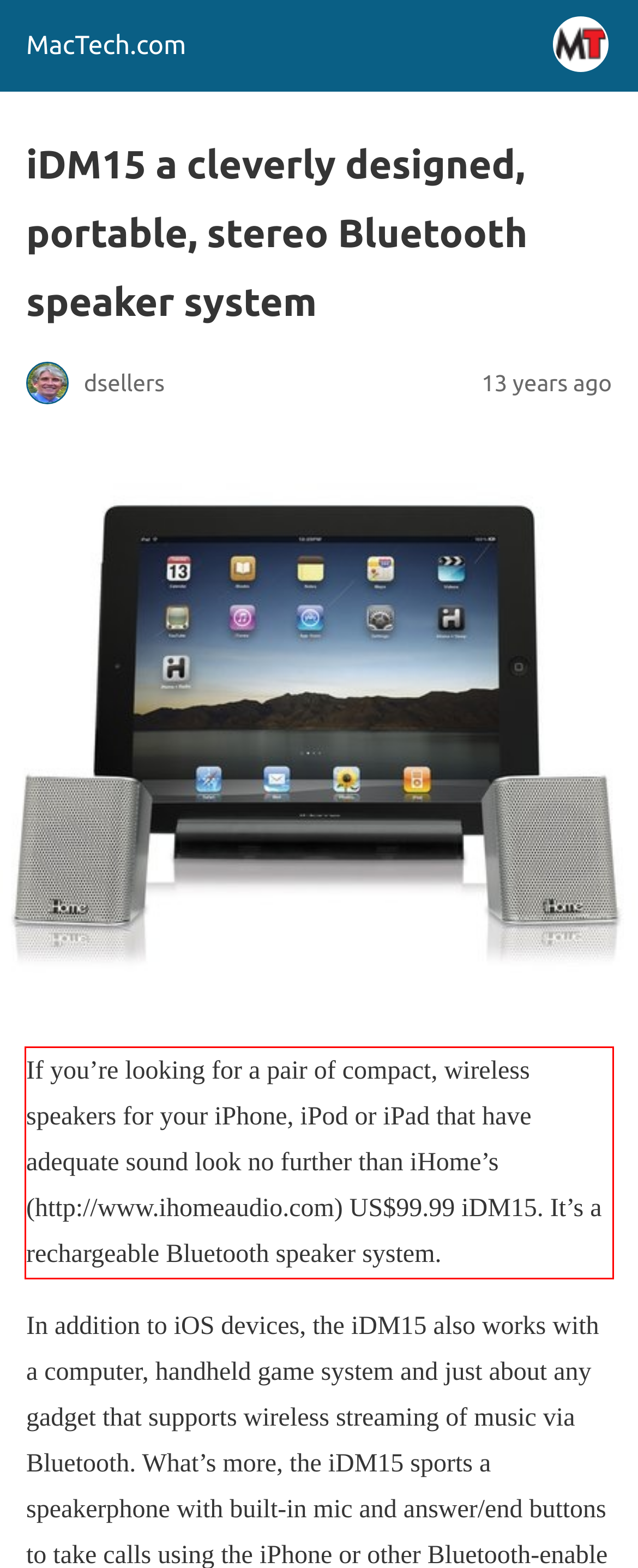Identify the red bounding box in the webpage screenshot and perform OCR to generate the text content enclosed.

If you’re looking for a pair of compact, wireless speakers for your iPhone, iPod or iPad that have adequate sound look no further than iHome’s (http://www.ihomeaudio.com) US$99.99 iDM15. It’s a rechargeable Bluetooth speaker system.